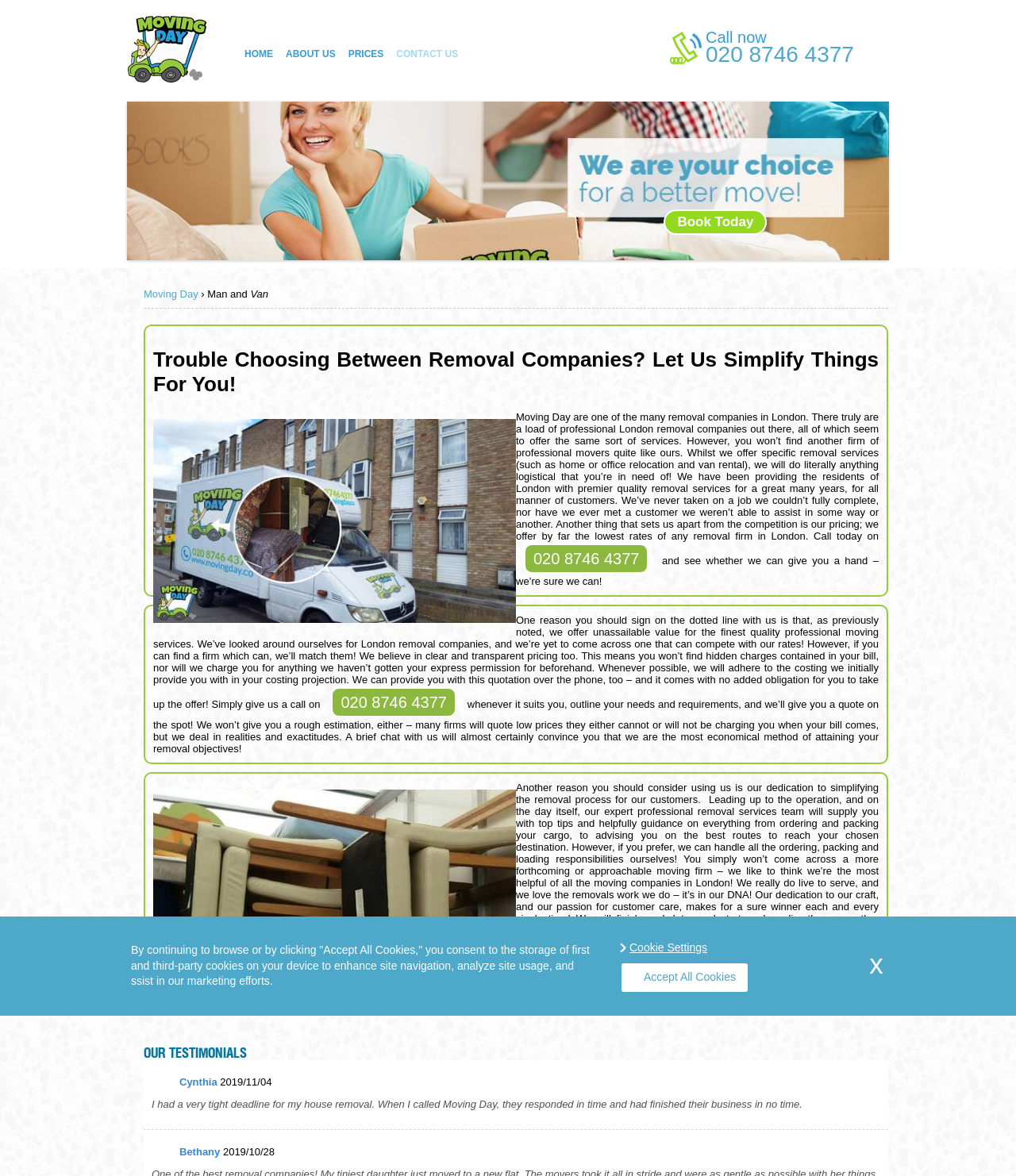What is the benefit of using this company?
Based on the visual content, answer with a single word or a brief phrase.

Unassailable value